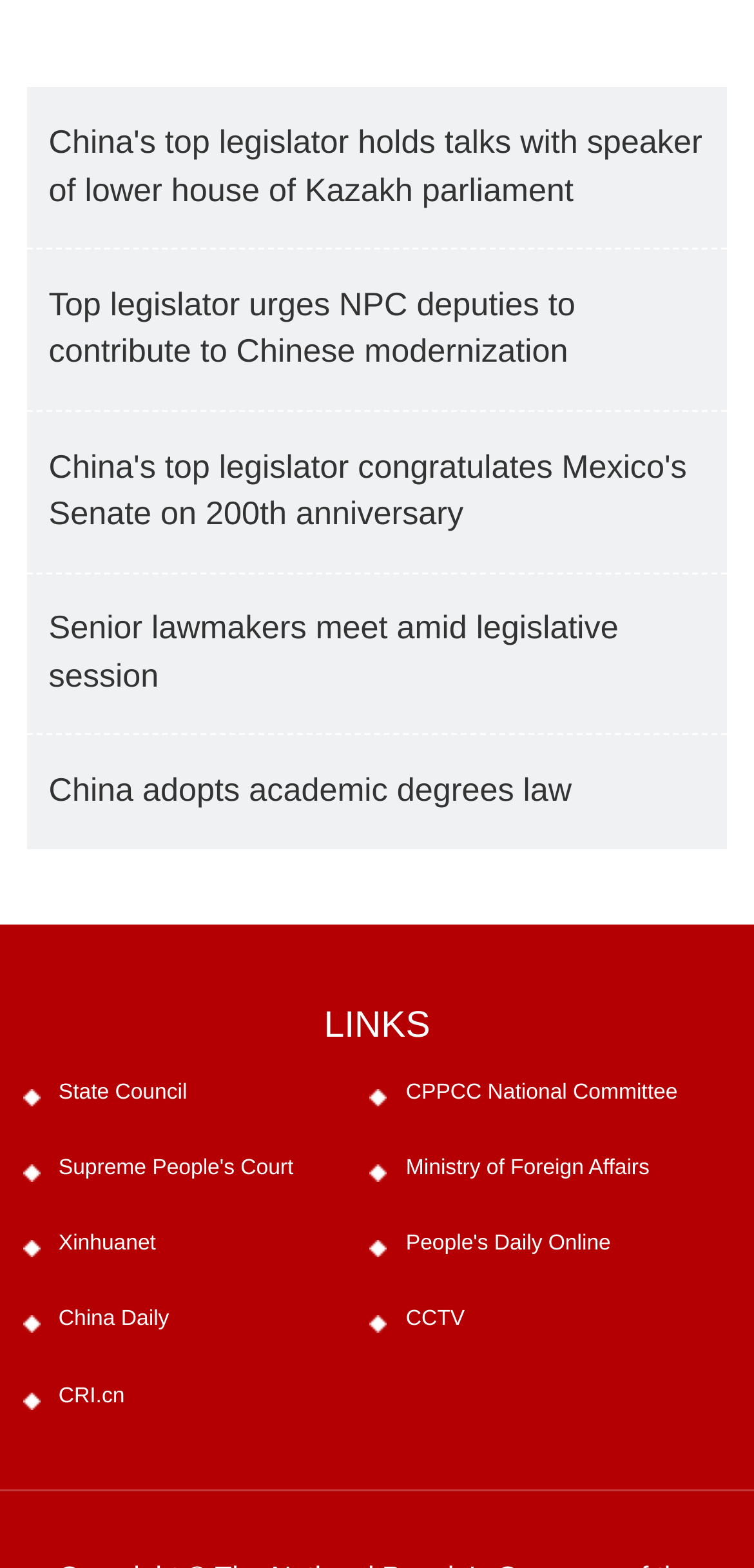Utilize the details in the image to thoroughly answer the following question: What is the common theme among the news links?

The news links all seem to be related to the Chinese government, with topics such as the top legislator, NPC deputies, and the State Council, indicating a common theme of Chinese government news.